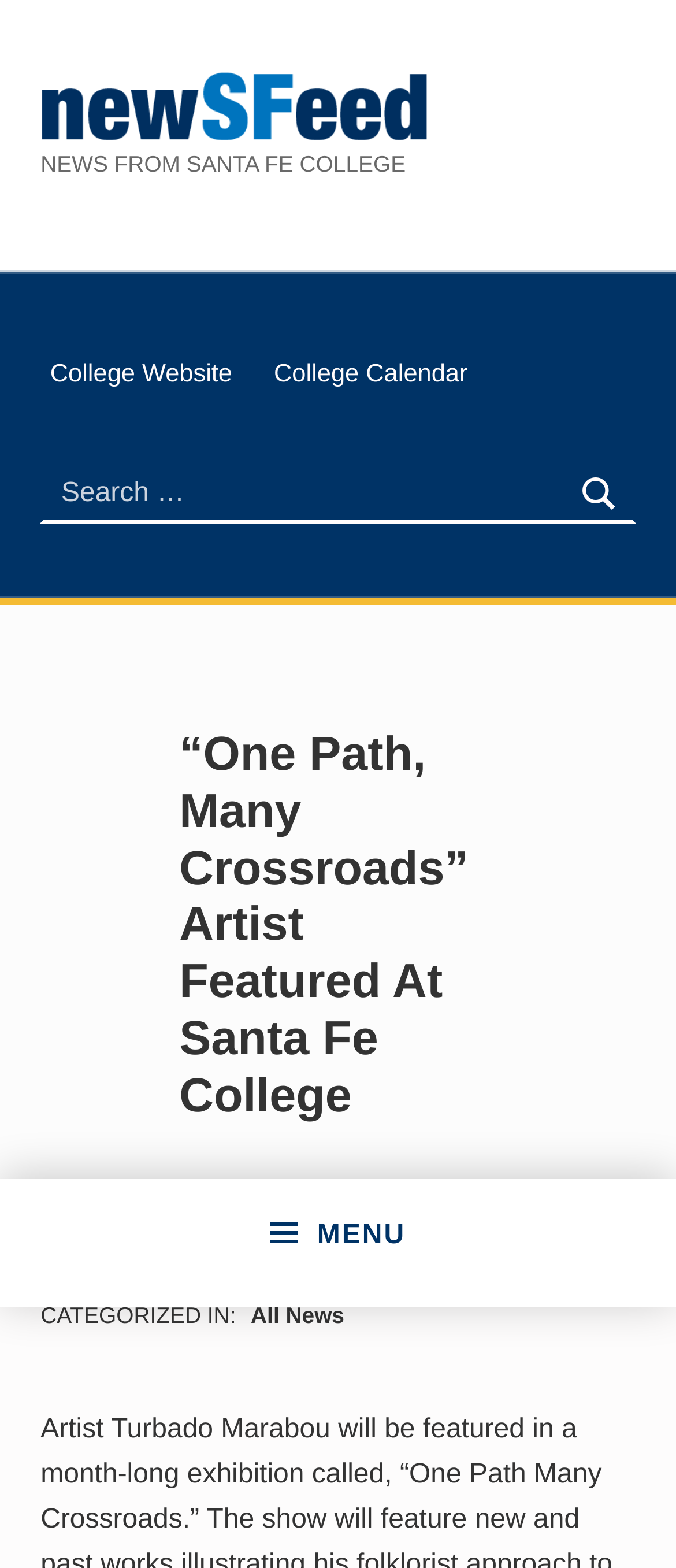Determine the bounding box coordinates of the clickable region to follow the instruction: "Find a Dealer".

None